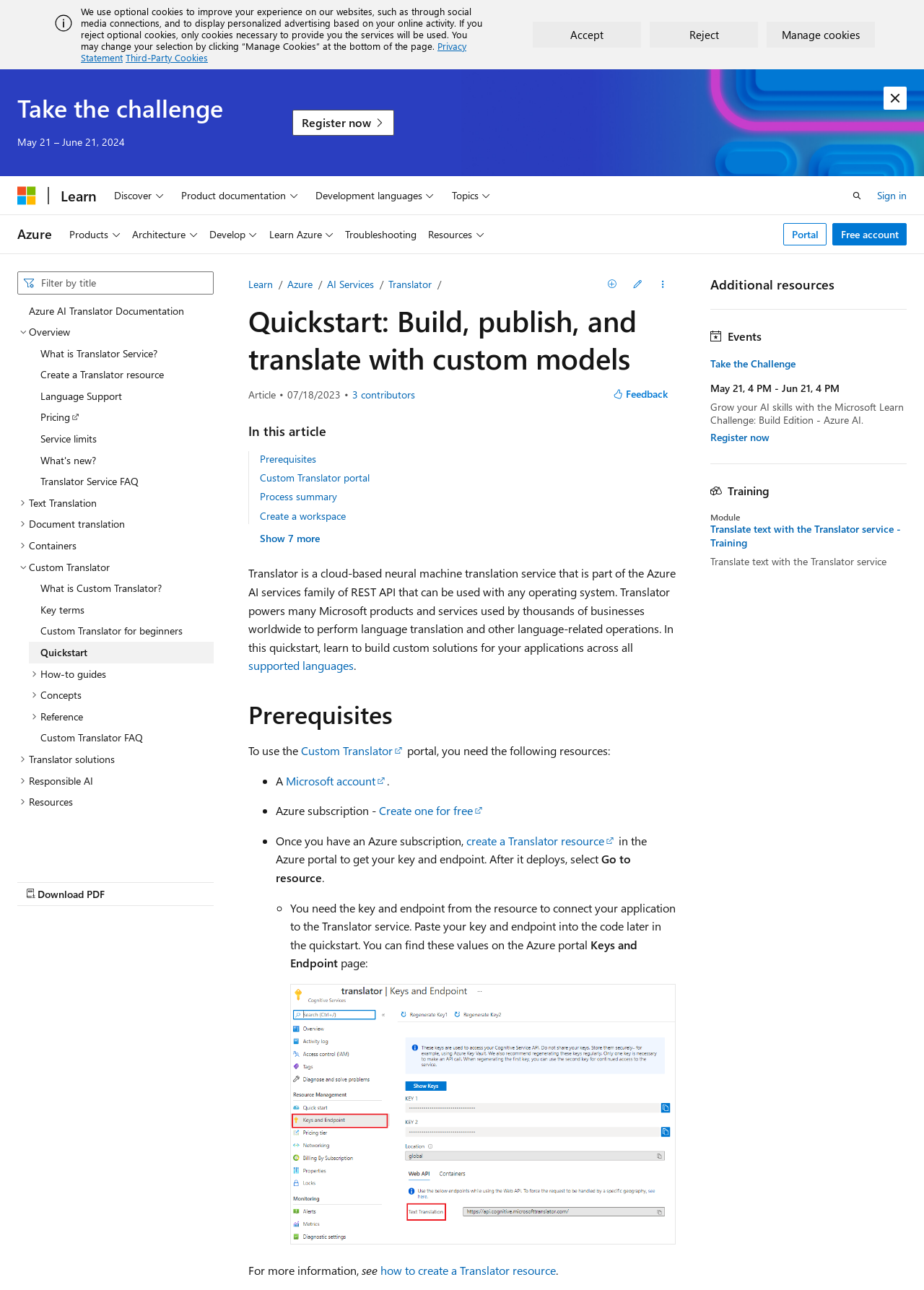What is the main topic of the article?
Could you please answer the question thoroughly and with as much detail as possible?

The main topic of the article is Custom Translator, as indicated by the heading 'Quickstart: Build, publish, and translate with custom models' and the various sections and guides related to Custom Translator on the page.